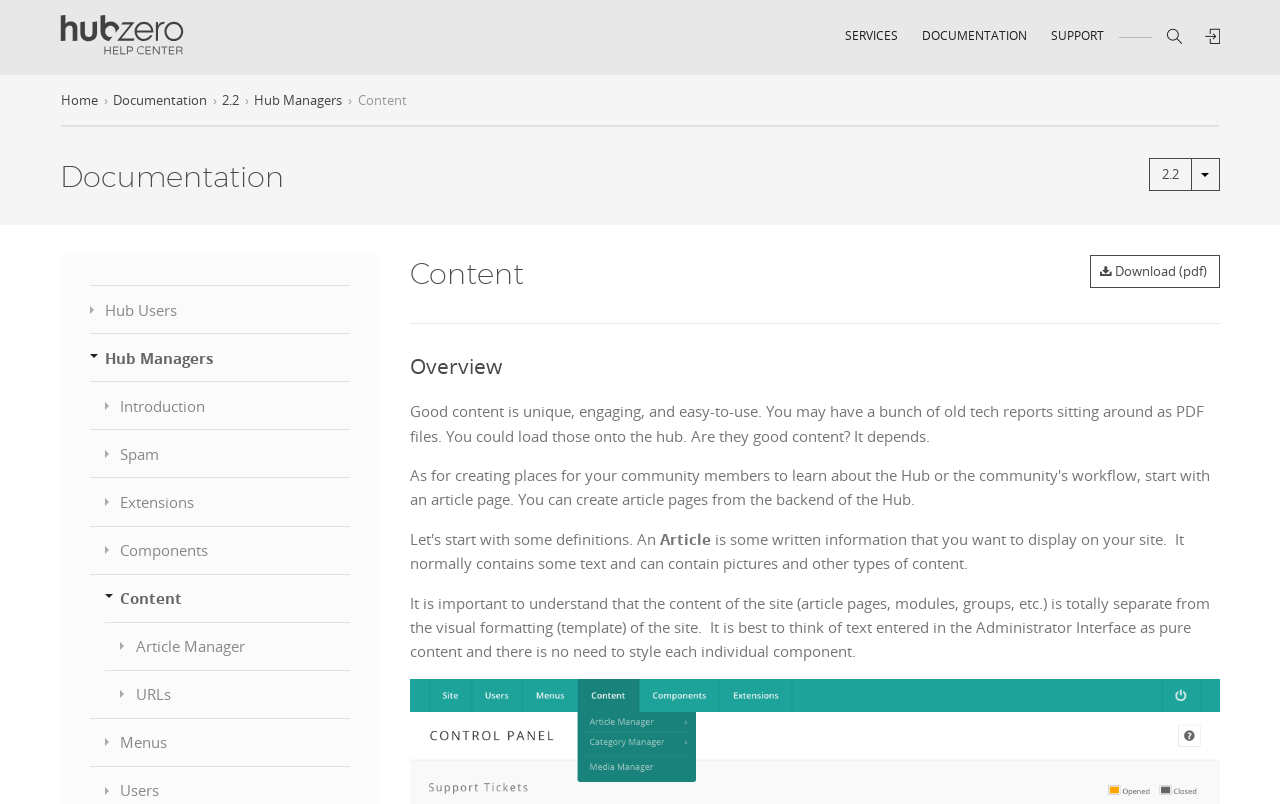How many links are in the main menu?
Answer the question with a single word or phrase derived from the image.

3